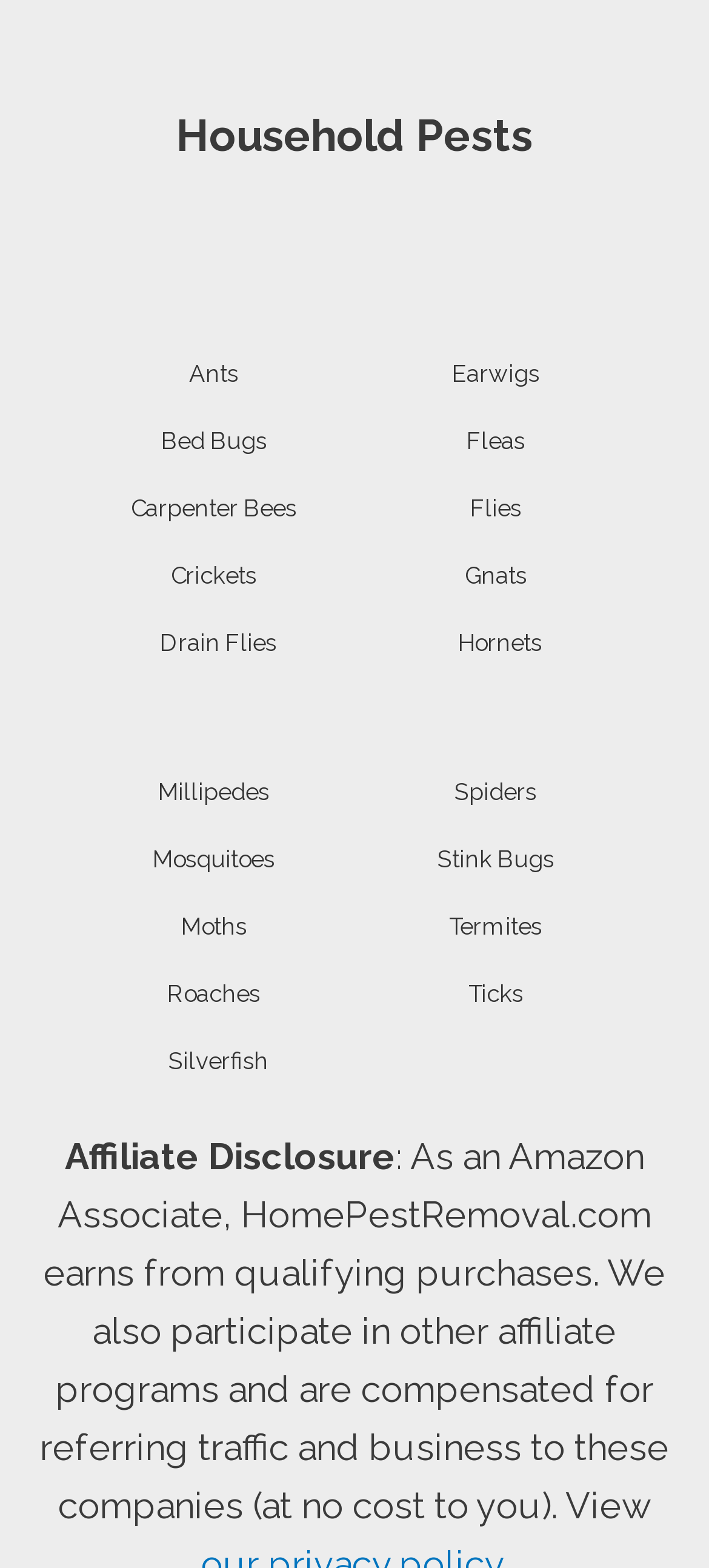For the element described, predict the bounding box coordinates as (top-left x, top-left y, bottom-right x, bottom-right y). All values should be between 0 and 1. Element description: Bed Bugs

[0.103, 0.263, 0.5, 0.301]